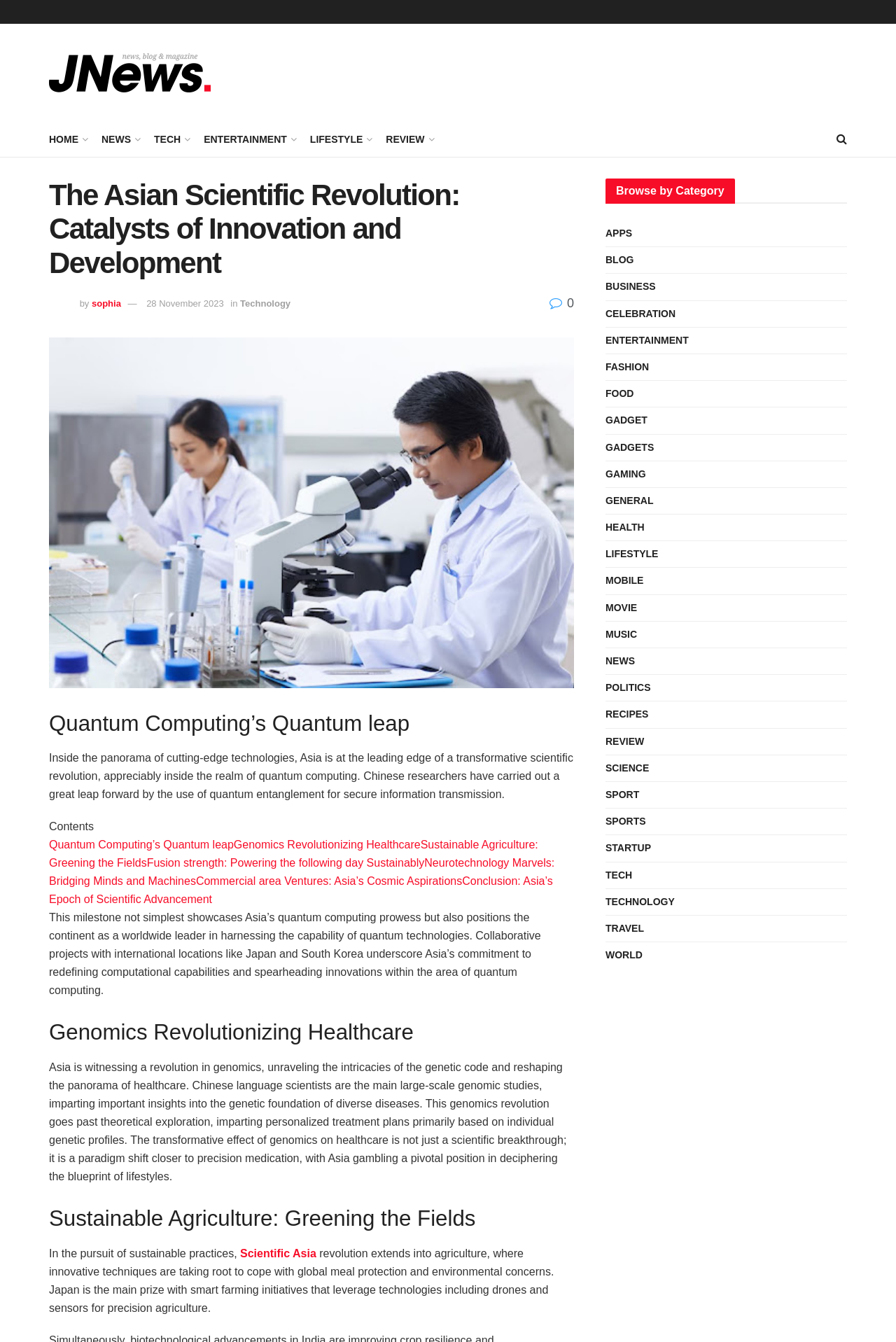Find the bounding box coordinates of the area to click in order to follow the instruction: "Browse by category 'TECH'".

[0.676, 0.646, 0.706, 0.659]